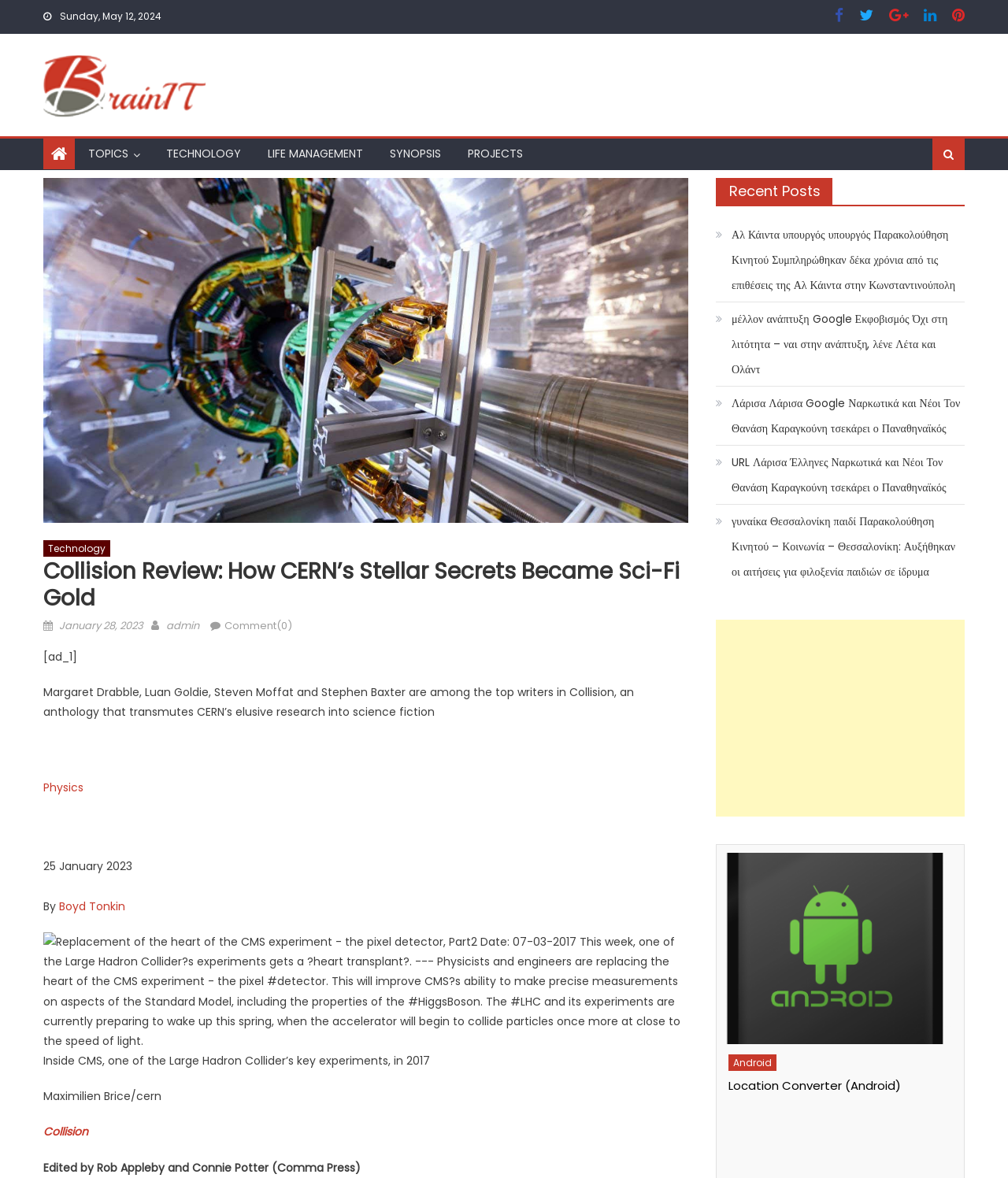Locate the bounding box coordinates of the segment that needs to be clicked to meet this instruction: "Click on the 'TOPICS' link".

[0.076, 0.117, 0.139, 0.143]